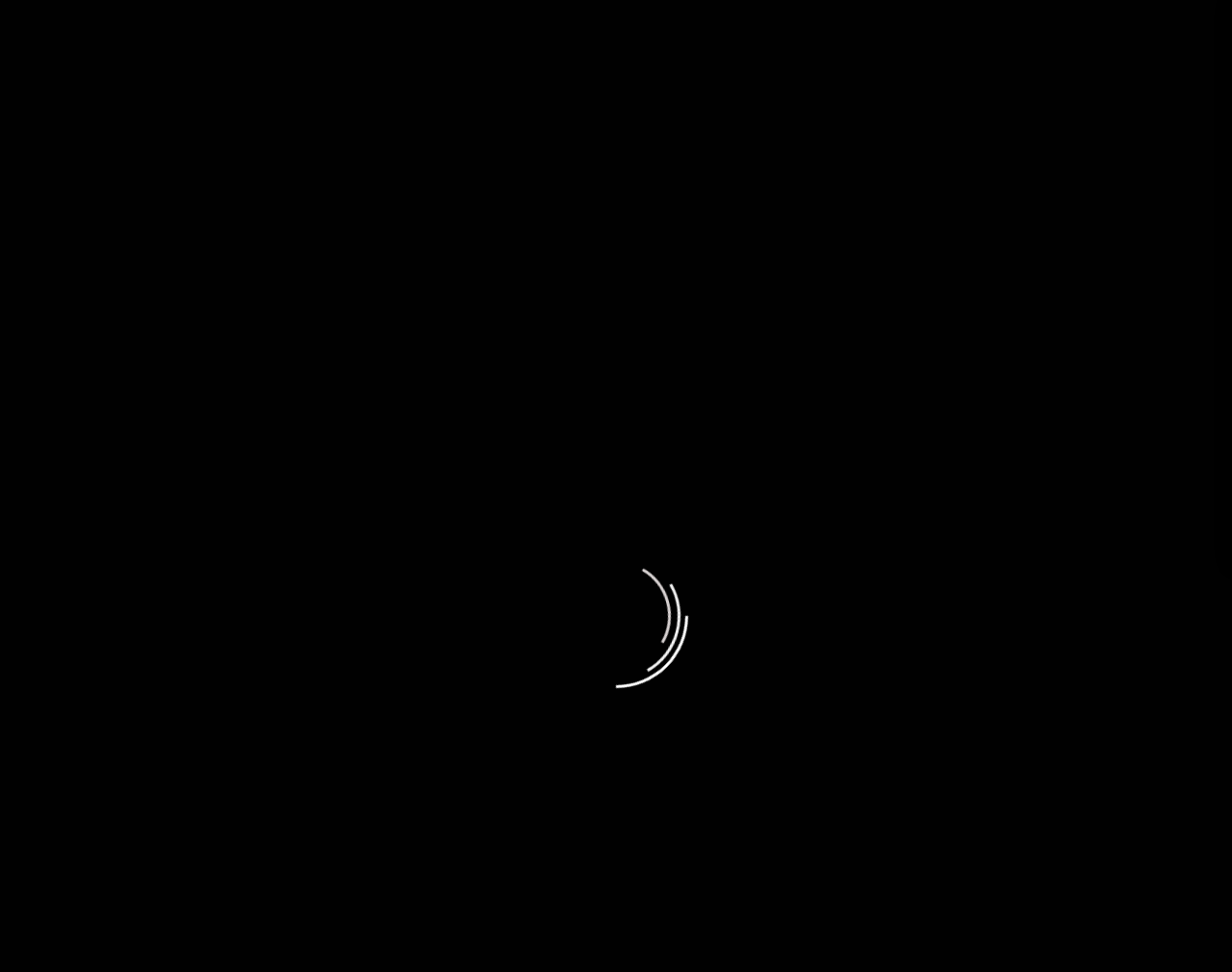Determine the bounding box coordinates for the area that needs to be clicked to fulfill this task: "Click on 'Power Star Entertainment’s Think Tank Unveils “Miss Freckles: Princess of Climate Change” – An Animated Family Musical'". The coordinates must be given as four float numbers between 0 and 1, i.e., [left, top, right, bottom].

[0.205, 0.0, 0.994, 0.027]